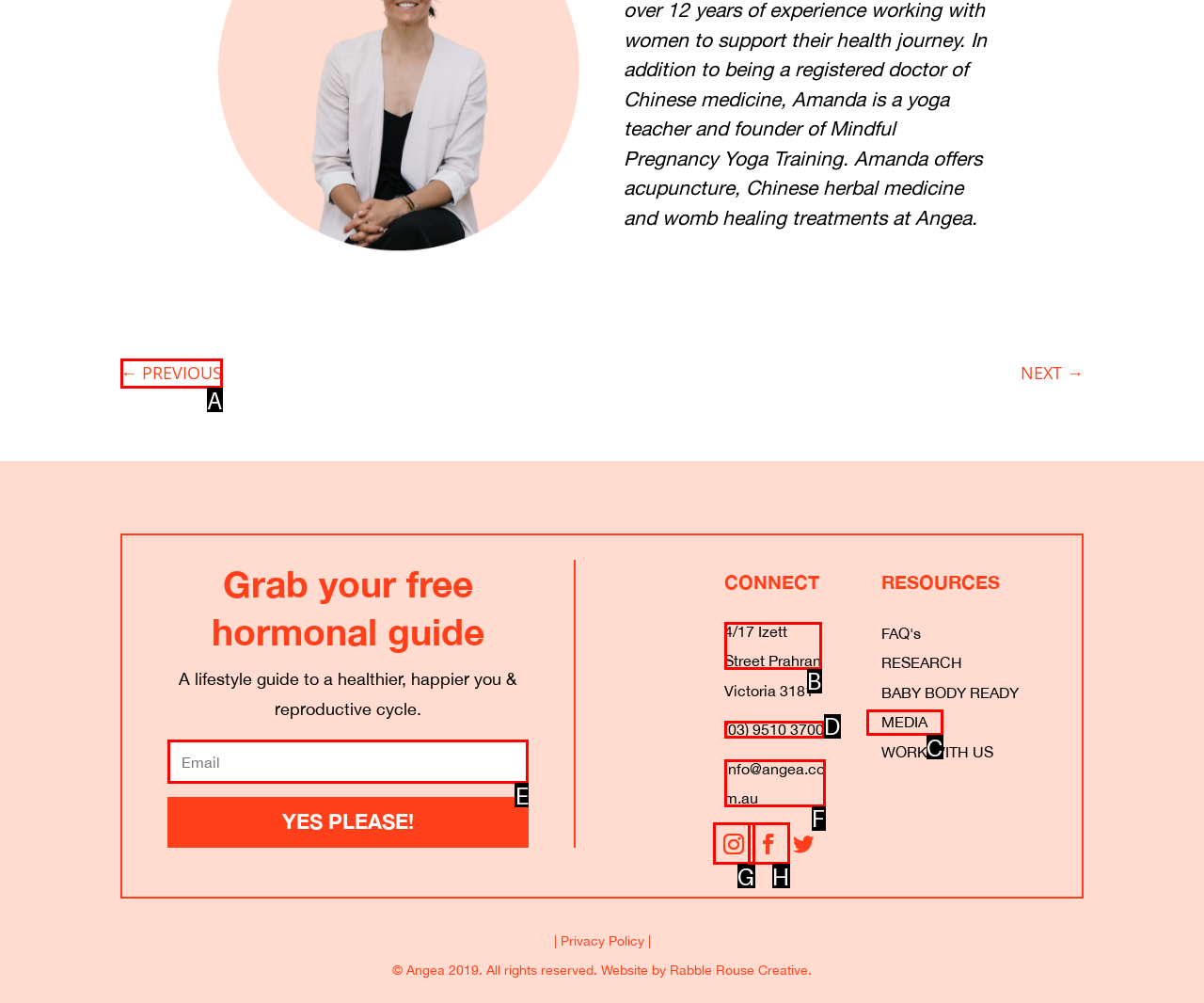Based on the element description: ← PREVIOUS, choose the best matching option. Provide the letter of the option directly.

A